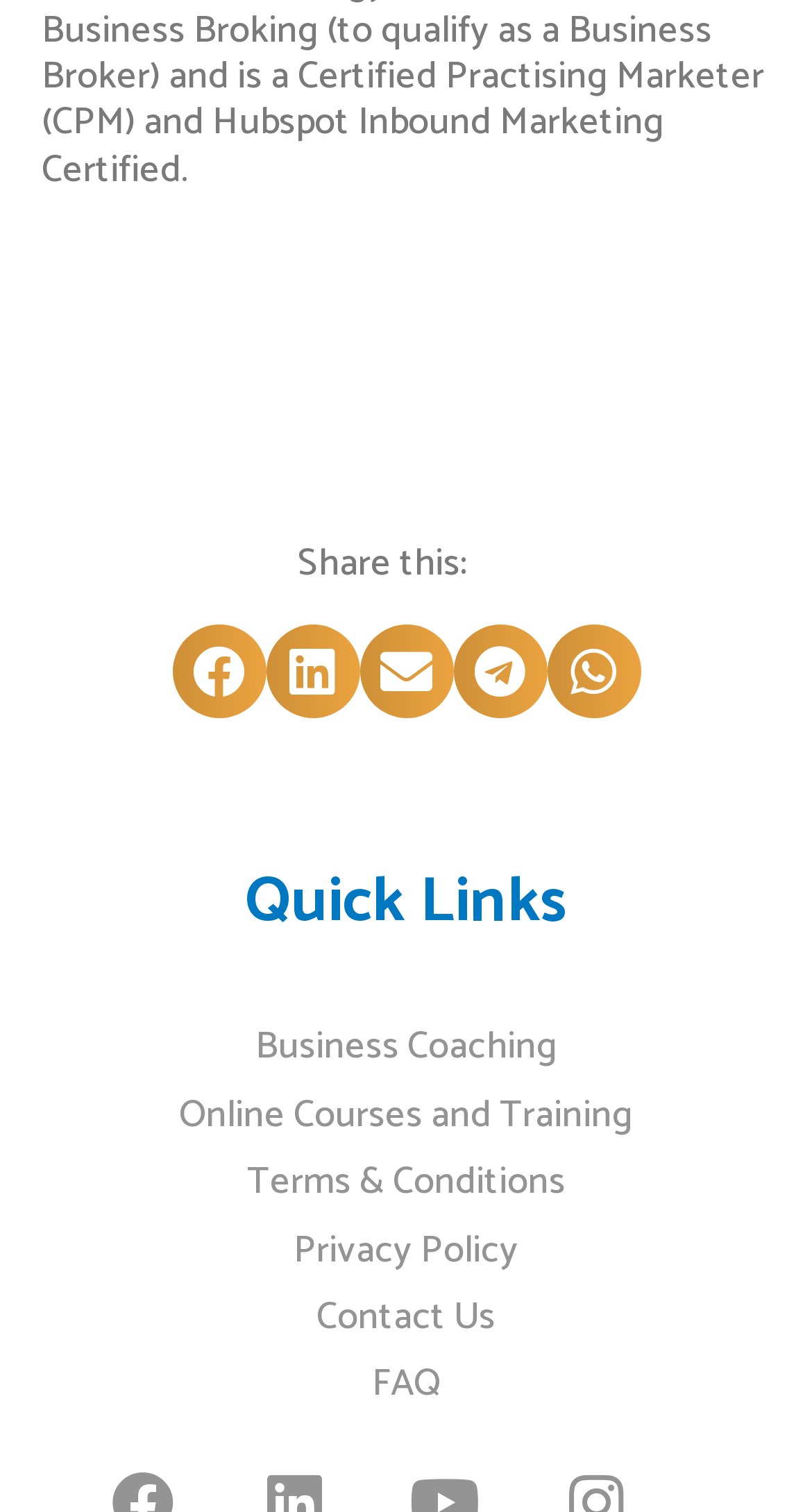Determine the bounding box coordinates for the UI element described. Format the coordinates as (top-left x, top-left y, bottom-right x, bottom-right y) and ensure all values are between 0 and 1. Element description: aria-label="Share on whatsapp"

[0.673, 0.414, 0.788, 0.476]